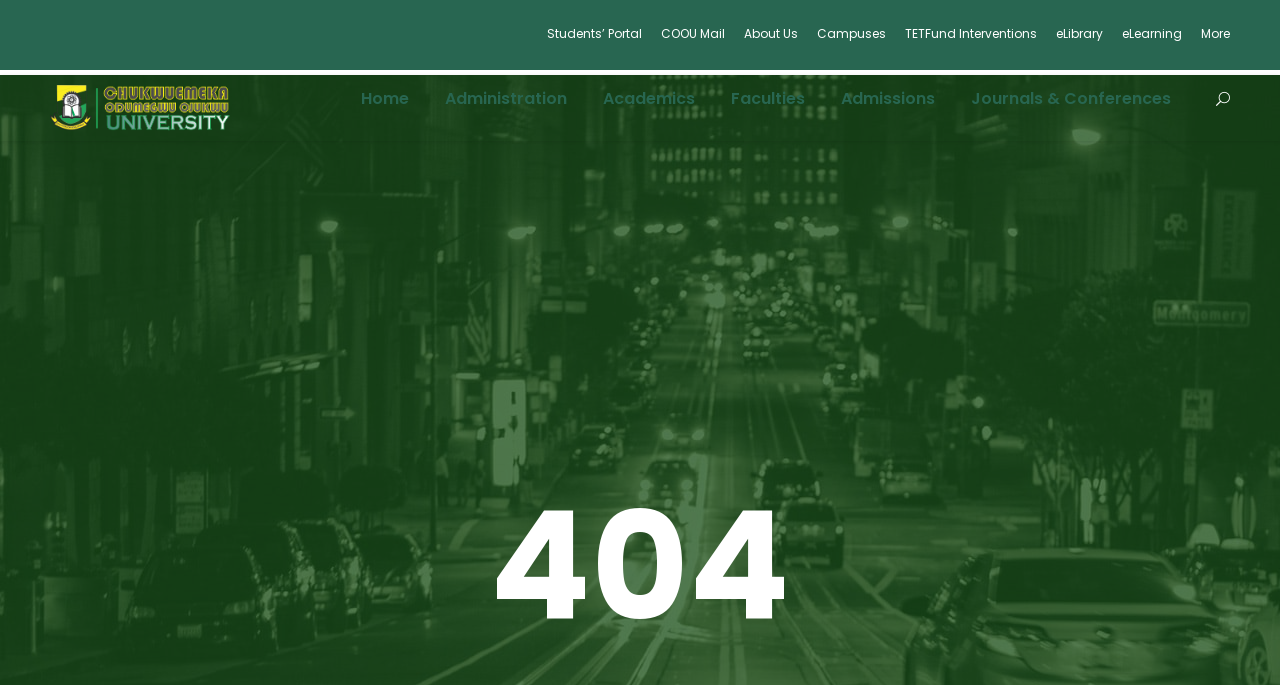Identify the bounding box coordinates for the region of the element that should be clicked to carry out the instruction: "Read the article 'B.C. Ferries is banning tobacco, e-cigarette, and marijuana smoke on all vessels'". The bounding box coordinates should be four float numbers between 0 and 1, i.e., [left, top, right, bottom].

None